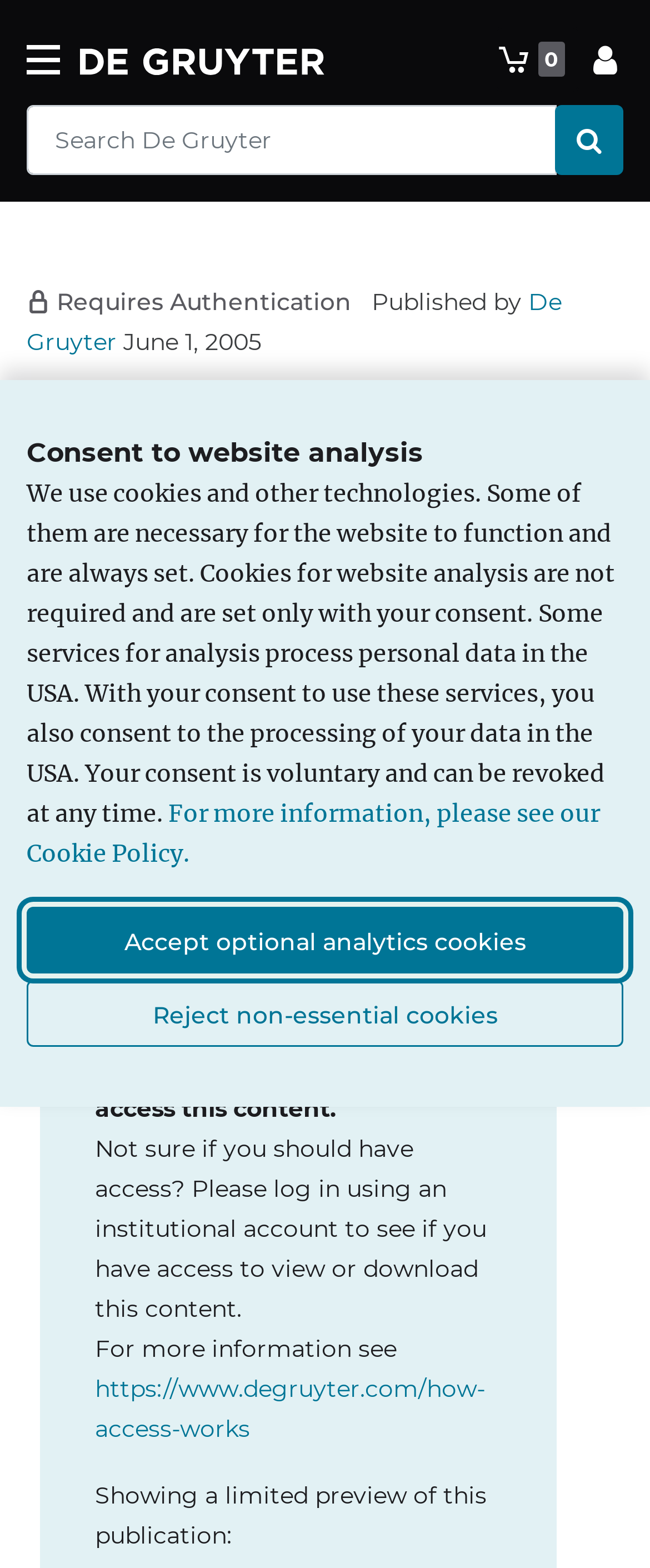What is the publication date of the article?
Based on the image, provide a one-word or brief-phrase response.

June 1, 2005